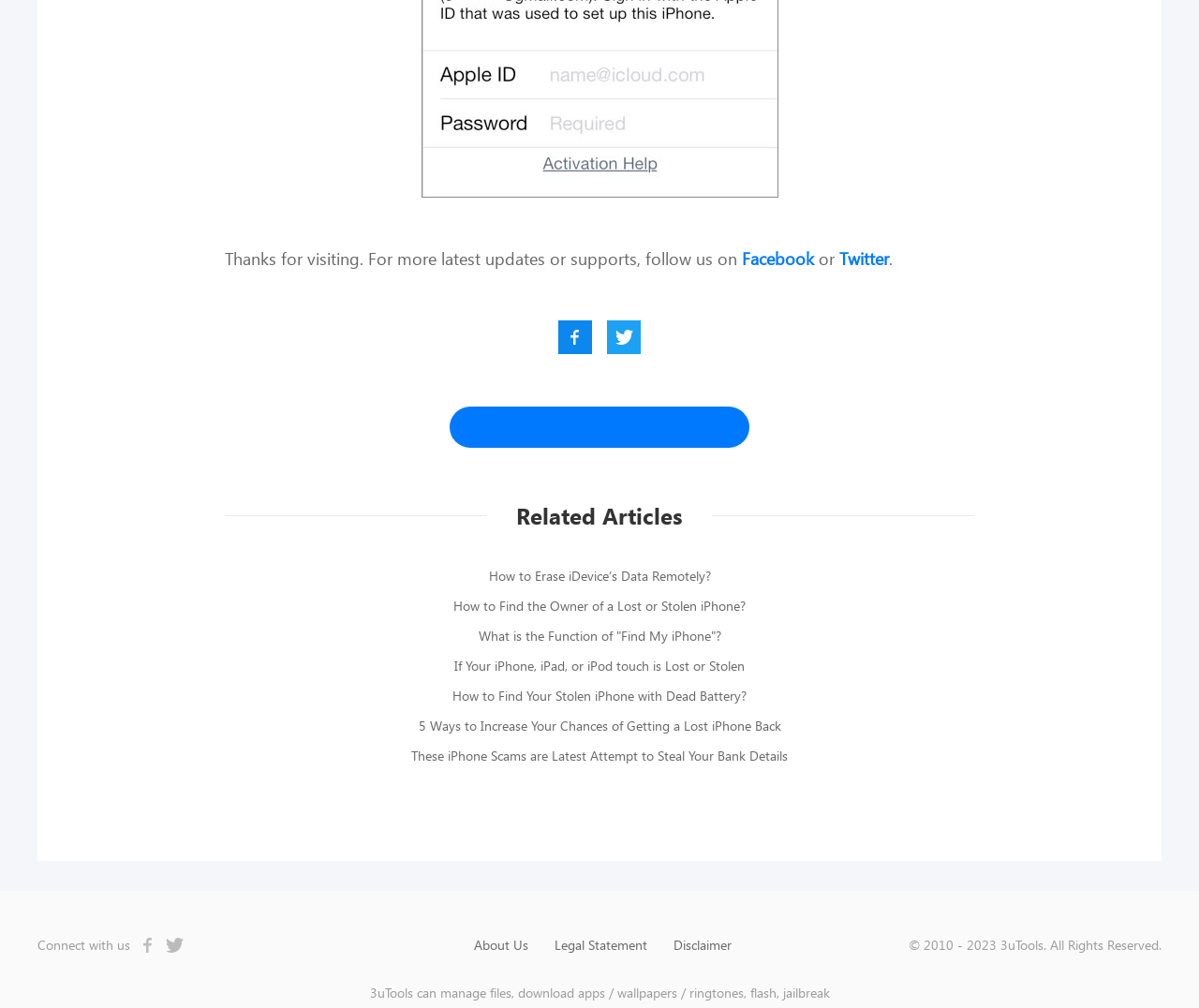Locate the bounding box coordinates of the element to click to perform the following action: 'Learn about the function of 'Find My iPhone''. The coordinates should be given as four float values between 0 and 1, in the form of [left, top, right, bottom].

[0.188, 0.616, 0.812, 0.646]